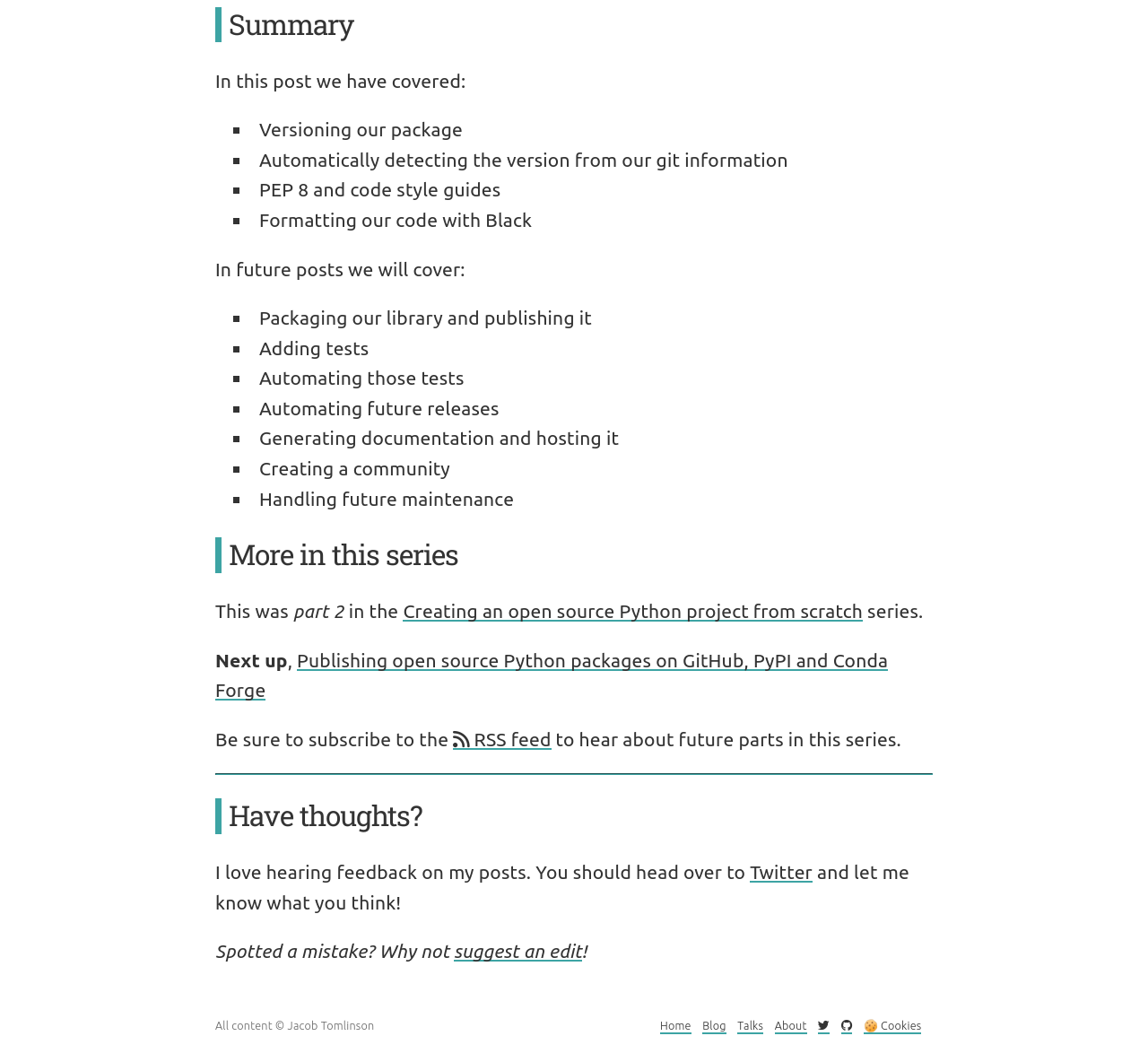What is the next topic to be covered in this series?
Please give a detailed and elaborate answer to the question.

The next topic to be covered in this series can be inferred from the link provided in the 'Next up' section, which points to a post about publishing open source Python packages on GitHub, PyPI, and Conda Forge.